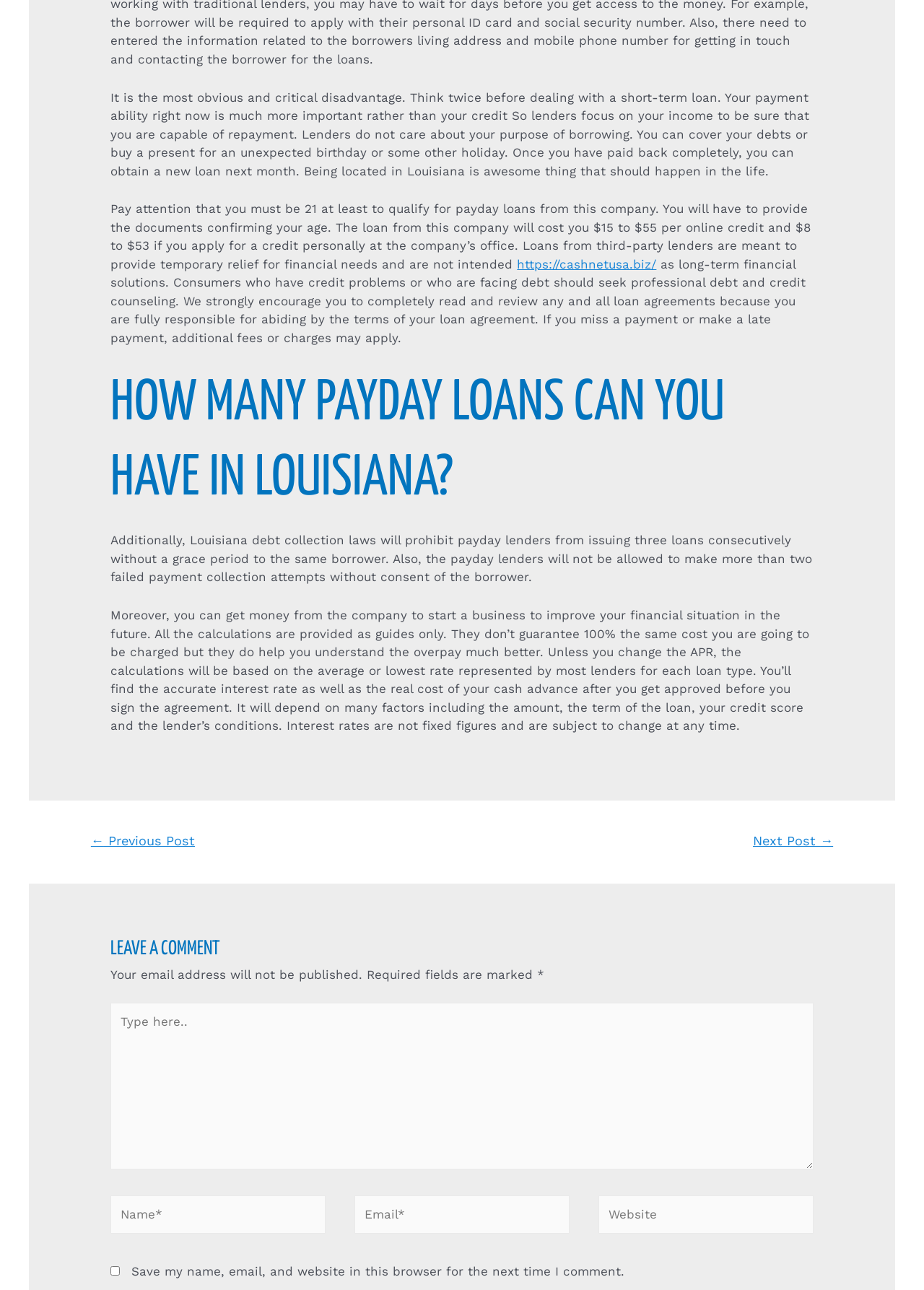Answer this question in one word or a short phrase: What is the minimum age to qualify for payday loans?

21